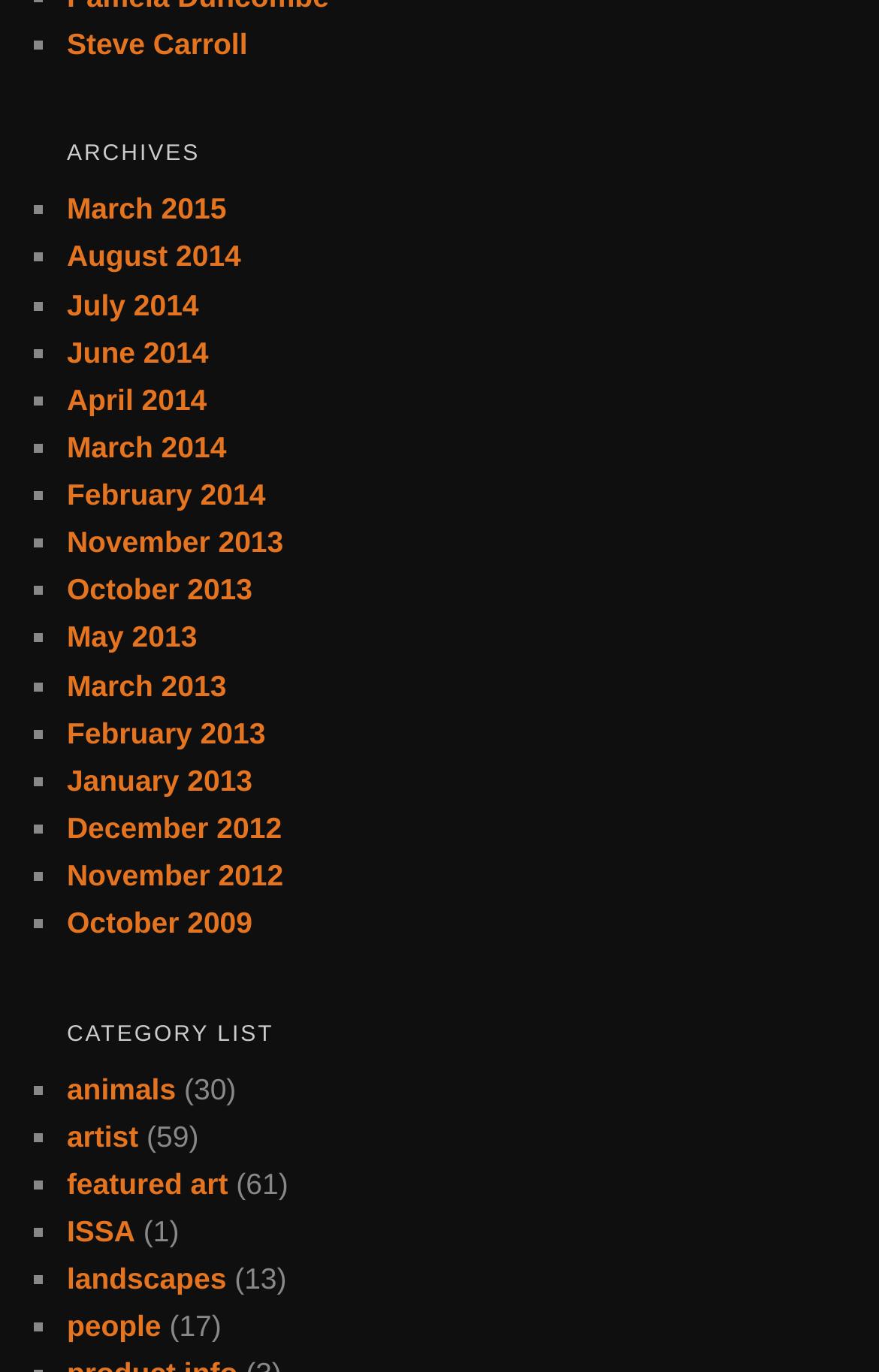Determine the bounding box coordinates of the UI element described below. Use the format (top-left x, top-left y, bottom-right x, bottom-right y) with floating point numbers between 0 and 1: December 2012

[0.076, 0.591, 0.321, 0.616]